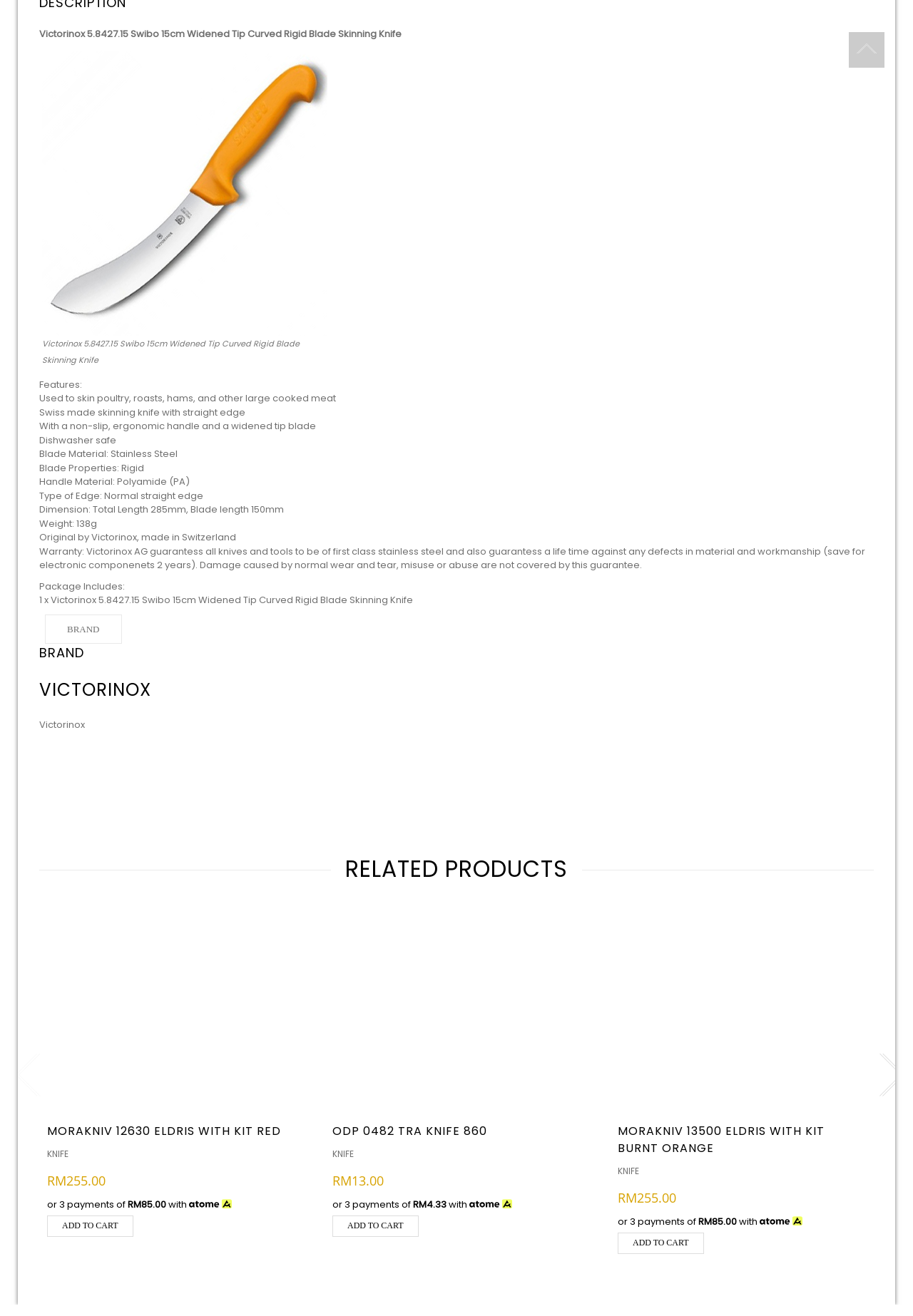Bounding box coordinates are specified in the format (top-left x, top-left y, bottom-right x, bottom-right y). All values are floating point numbers bounded between 0 and 1. Please provide the bounding box coordinate of the region this sentence describes: name="submit" value="Post Comment"

None